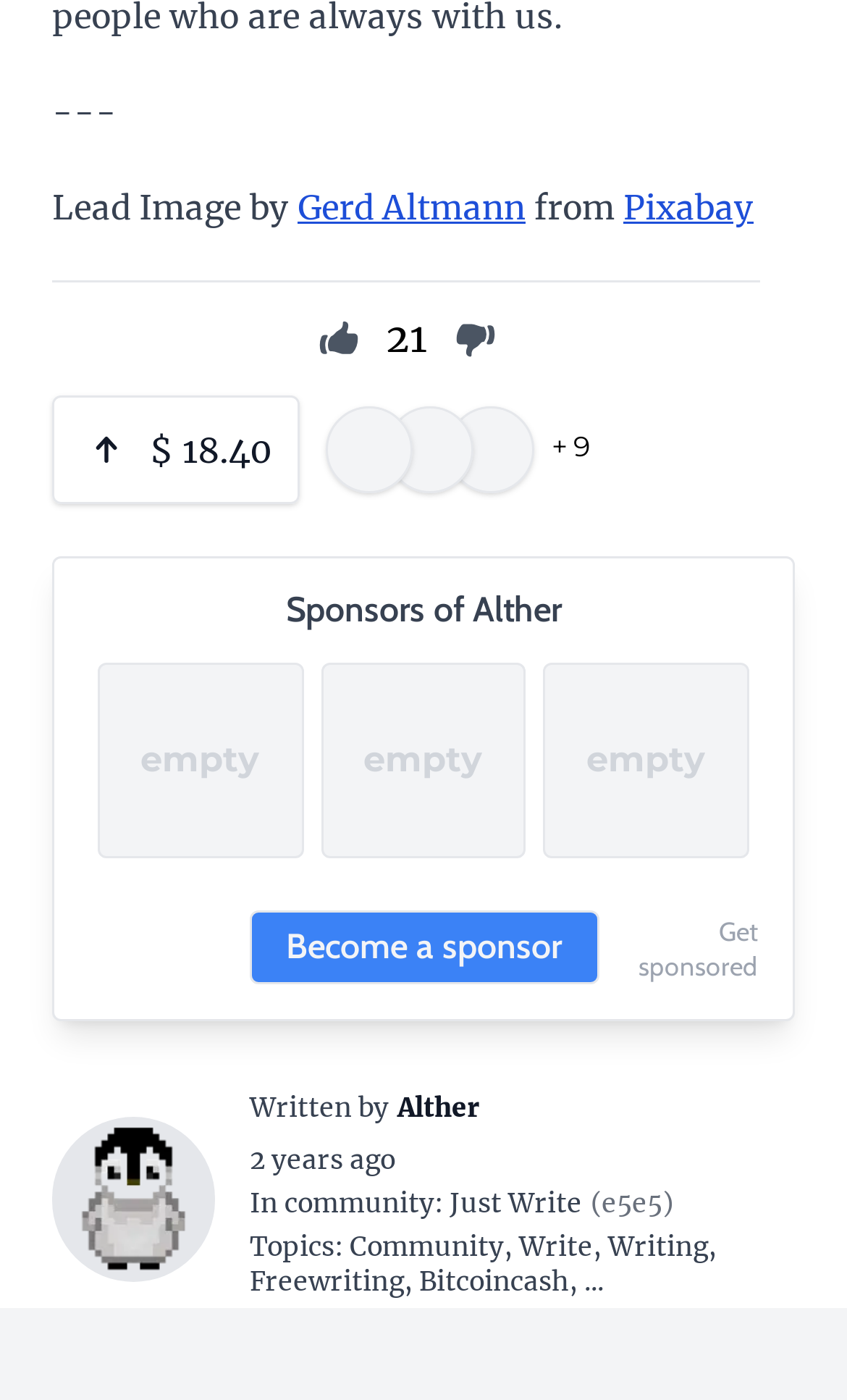Who is the author of the article?
Please ensure your answer is as detailed and informative as possible.

The author of the article is mentioned in the text 'Written by Alther' which is located at the coordinates [0.295, 0.779, 0.459, 0.802]. This text is a part of the article metadata section.